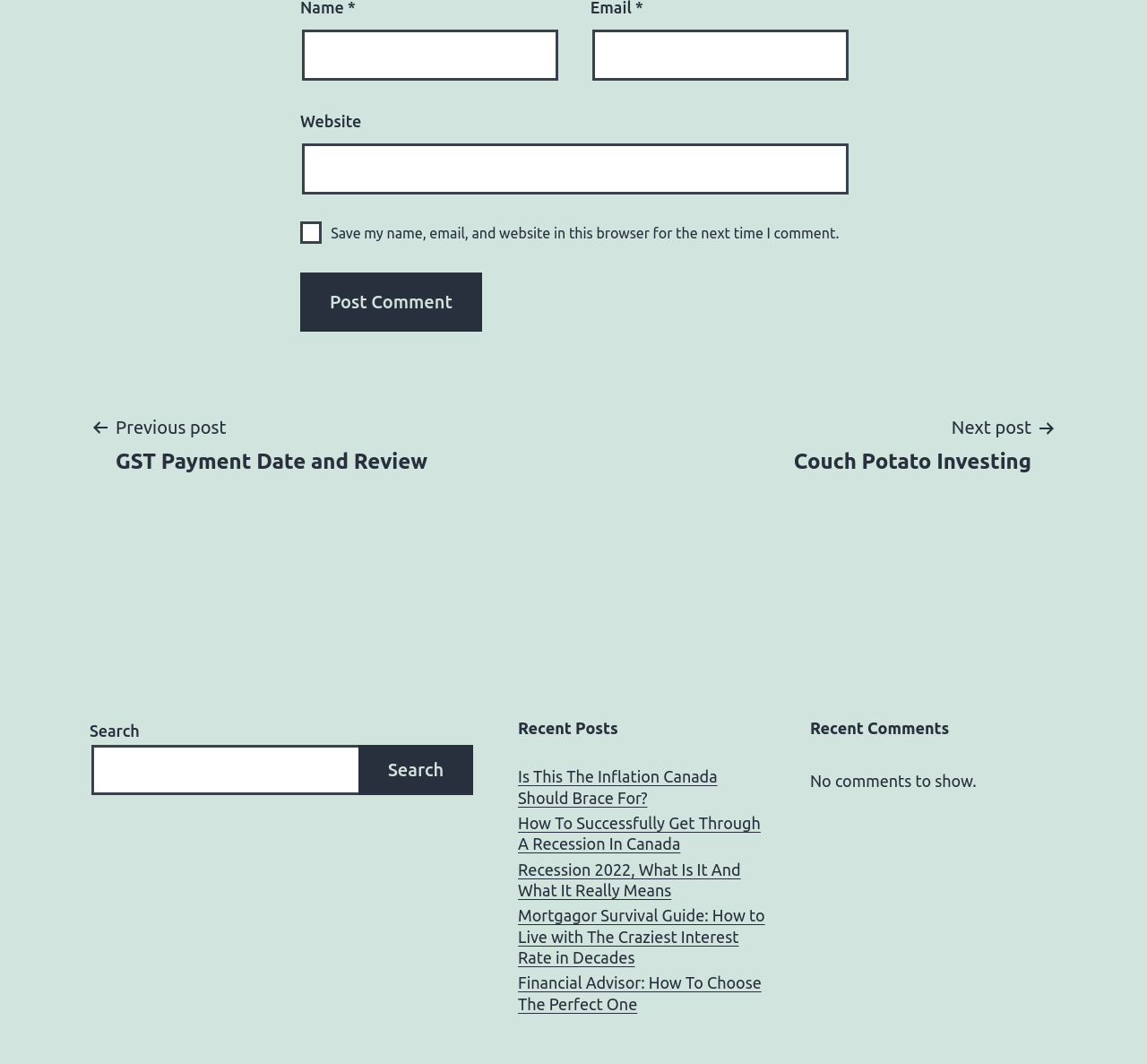Identify the bounding box of the UI component described as: "Search".

[0.312, 0.7, 0.413, 0.748]